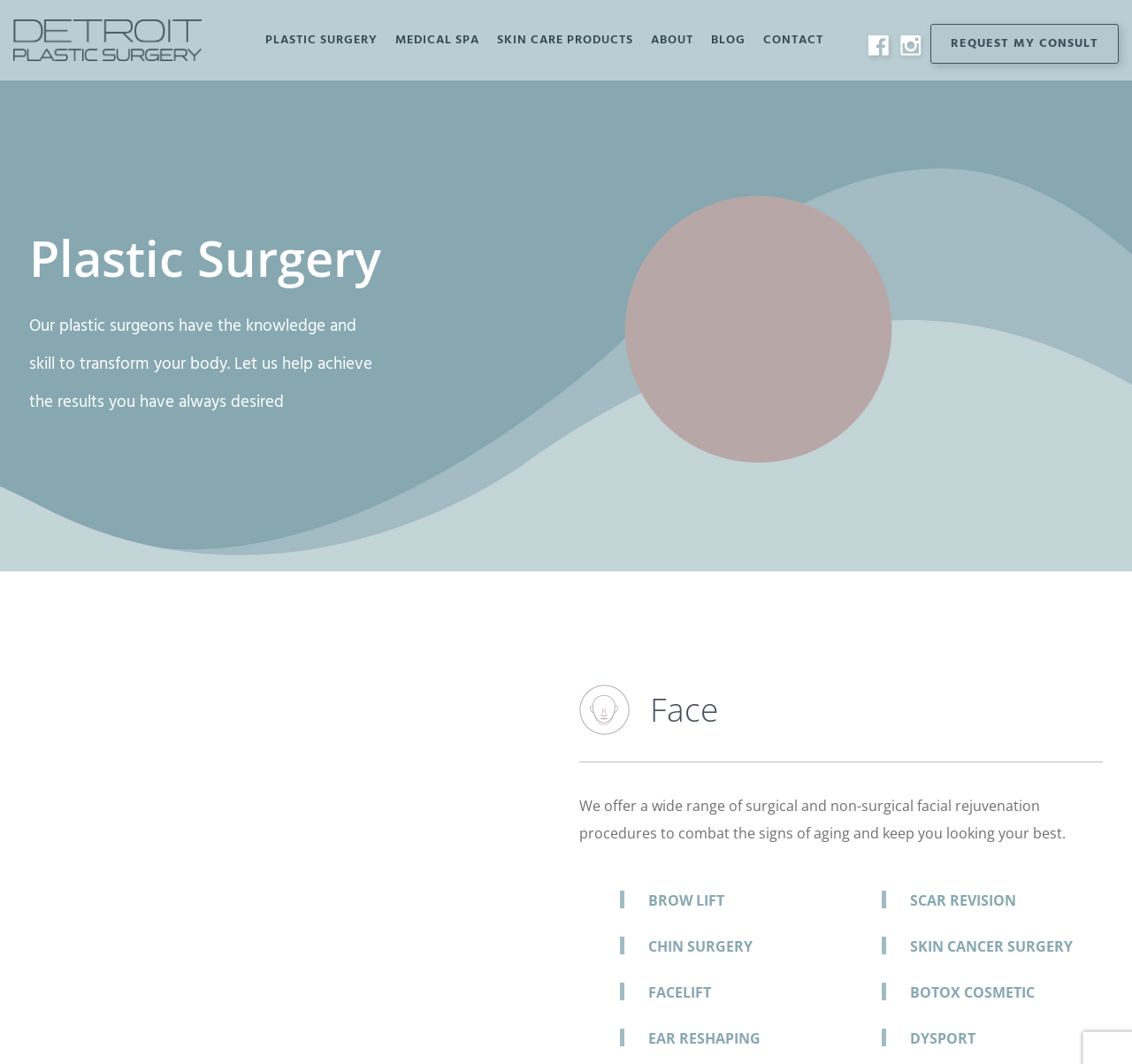What is the purpose of the 'BROW LIFT' link?
Carefully analyze the image and provide a thorough answer to the question.

The 'BROW LIFT' link is located under the facial rejuvenation section of the webpage, suggesting that it is a link to learn more about the brow lift procedure offered by the plastic surgery practice. This link is likely intended to provide users with more information about this specific procedure.